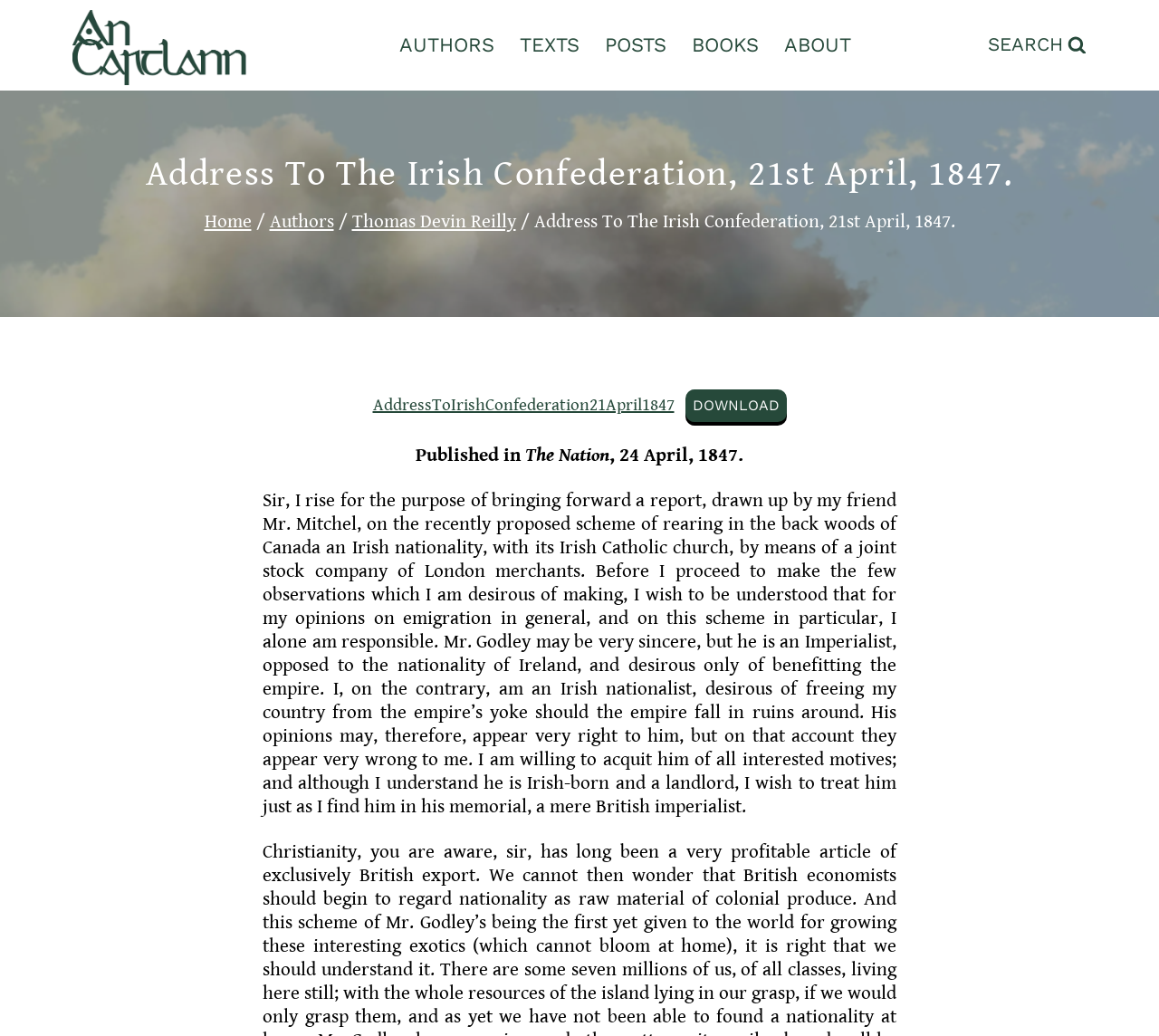Please find the bounding box coordinates (top-left x, top-left y, bottom-right x, bottom-right y) in the screenshot for the UI element described as follows: Thomas Devin Reilly

[0.304, 0.203, 0.445, 0.224]